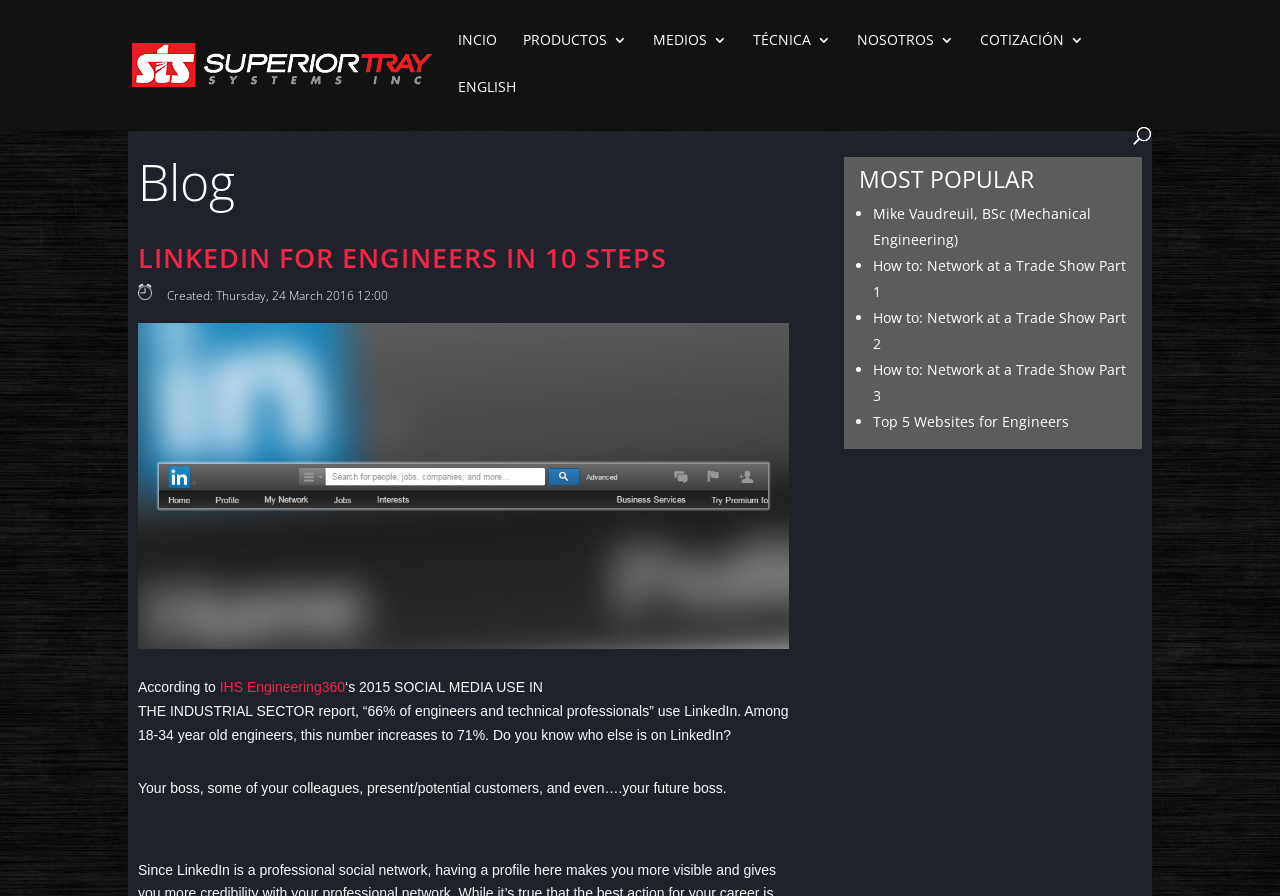Please identify the bounding box coordinates of the element on the webpage that should be clicked to follow this instruction: "Search for something". The bounding box coordinates should be given as four float numbers between 0 and 1, formatted as [left, top, right, bottom].

[0.1, 0.0, 0.9, 0.001]